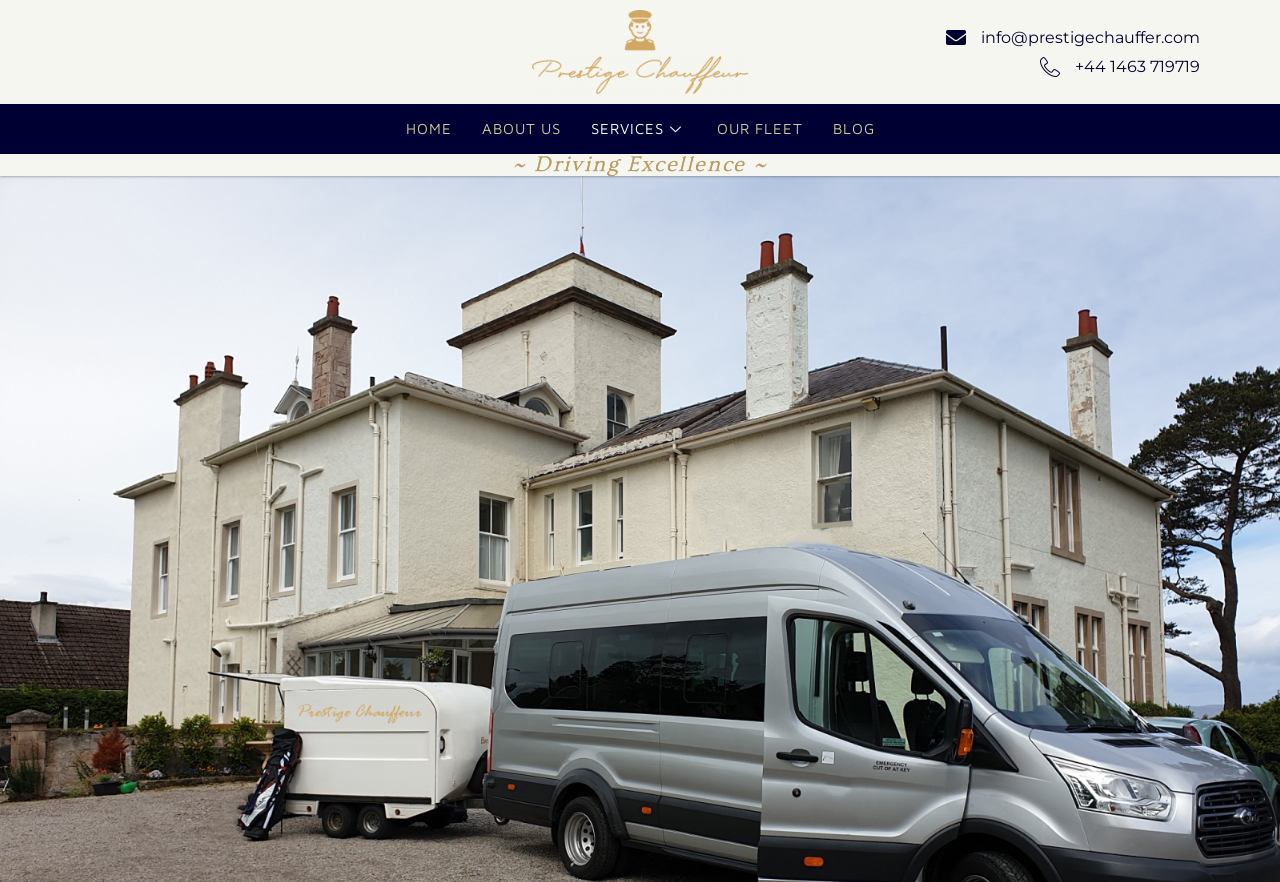Respond concisely with one word or phrase to the following query:
How many navigation links are on the top?

5